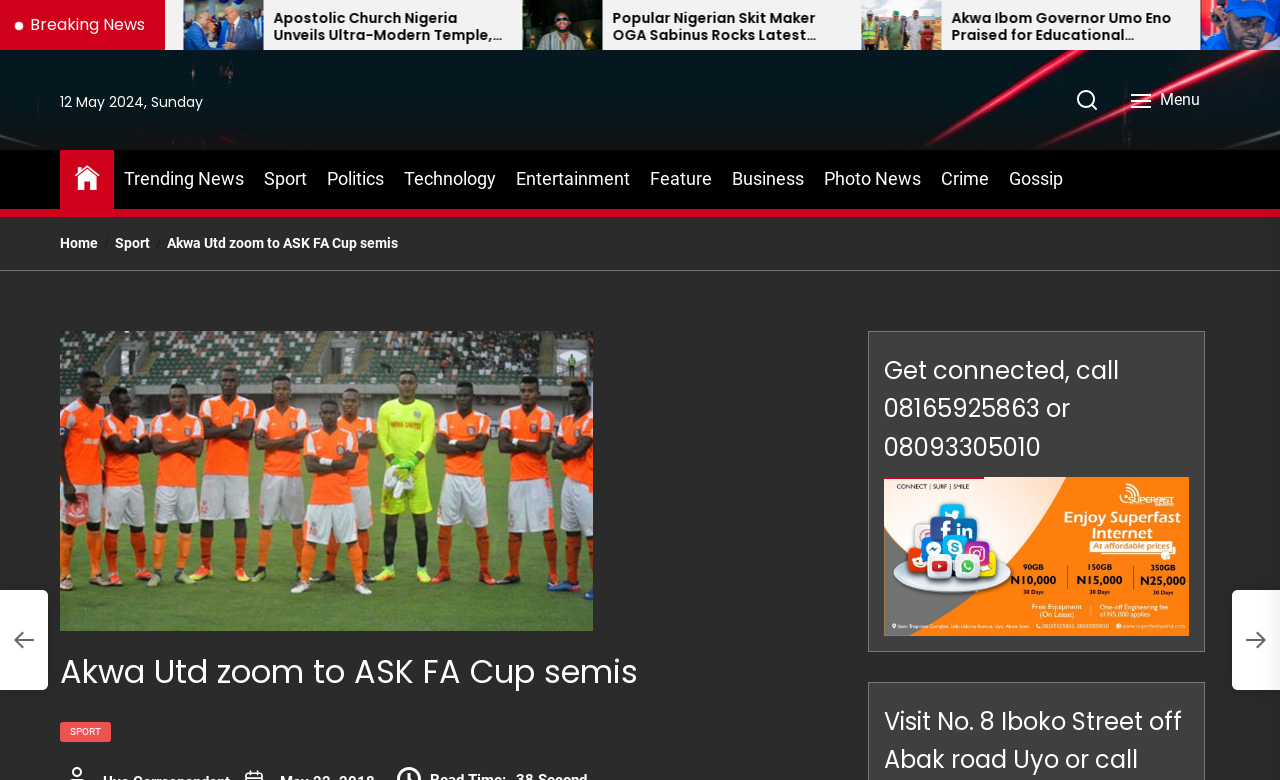Please mark the bounding box coordinates of the area that should be clicked to carry out the instruction: "Read Popular Nigerian Skit Maker OGA Sabinus Rocks Latest Frames from SpectaclesNmore".

[0.088, 0.0, 0.271, 0.056]